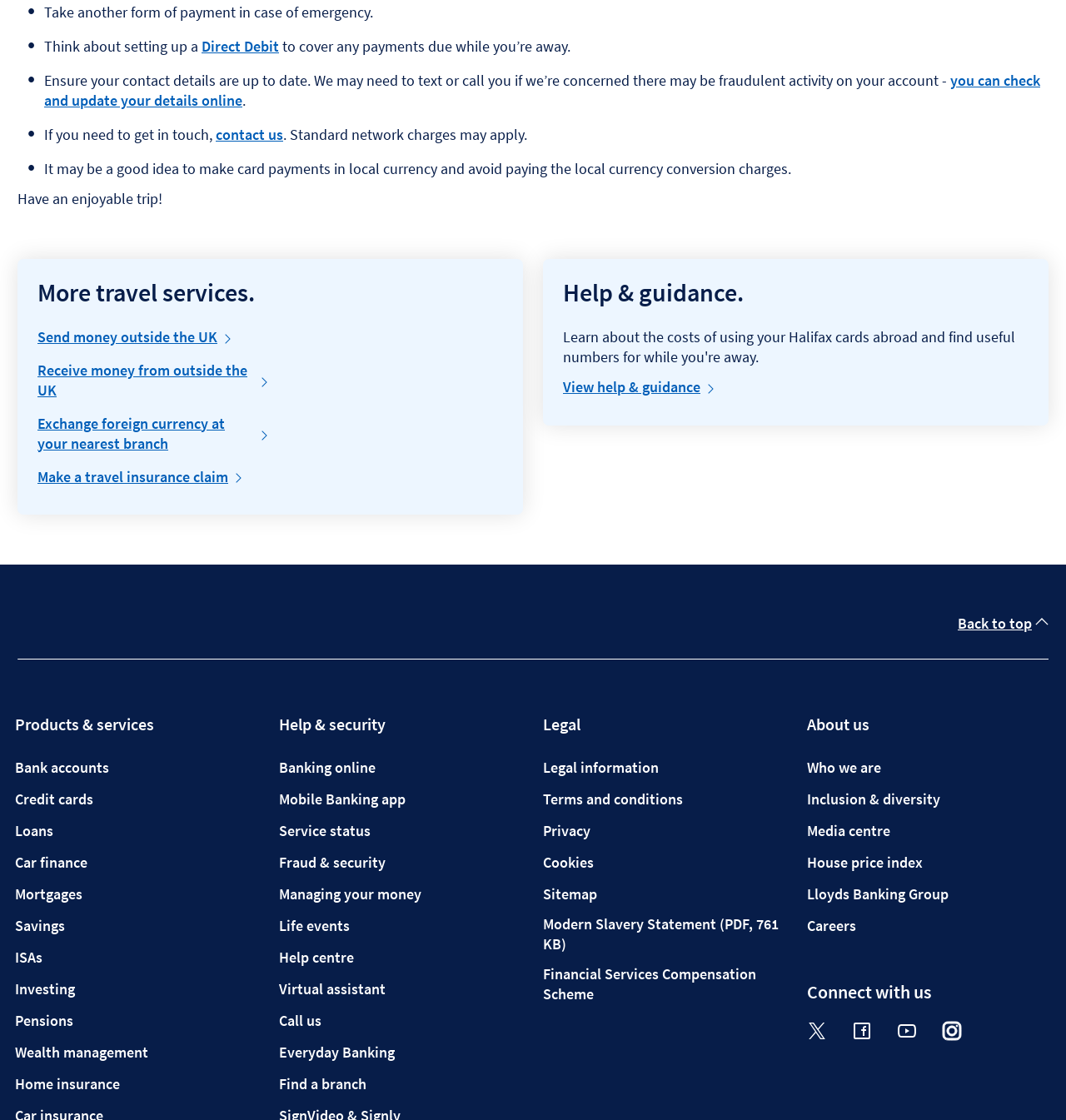Consider the image and give a detailed and elaborate answer to the question: 
What social media platforms can I connect with Halifax on?

At the bottom of the webpage, there are links to connect with Halifax on various social media platforms, including Twitter, Facebook, Youtube, and Instagram, as indicated by the text 'Connect with us' and the corresponding links.